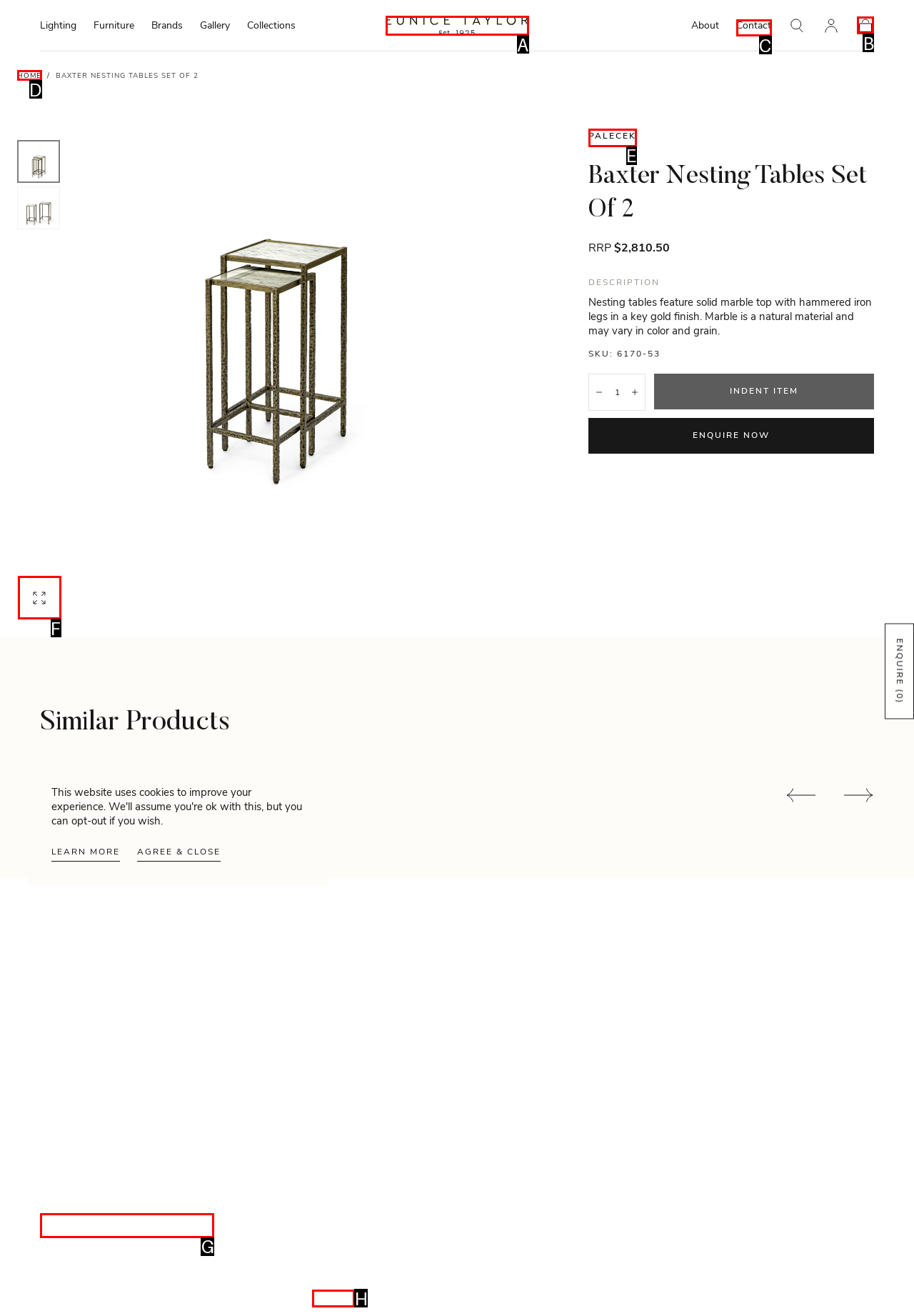Which lettered option should be clicked to perform the following task: Check rotation
Respond with the letter of the appropriate option.

None